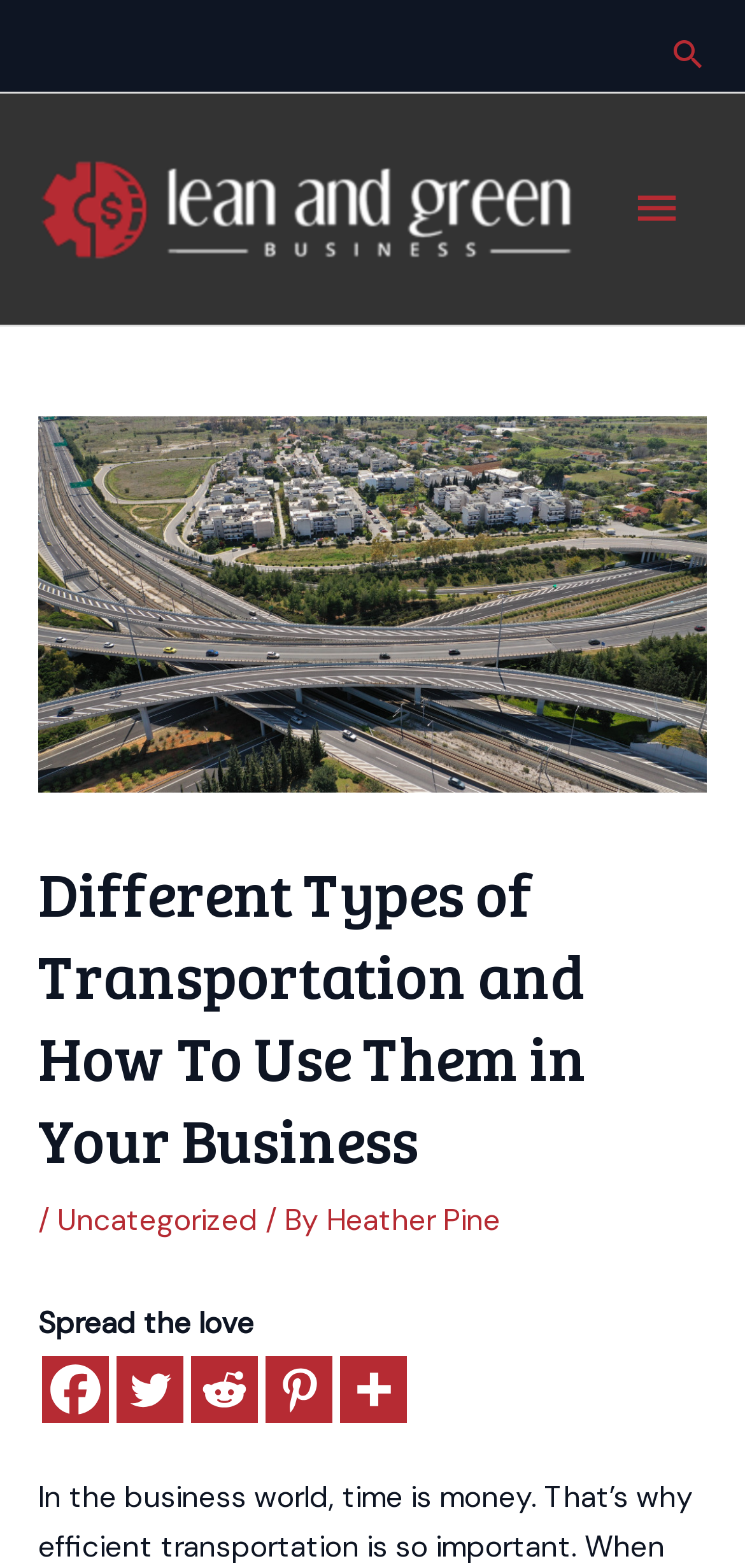Determine the bounding box coordinates for the area you should click to complete the following instruction: "Open the main menu".

[0.815, 0.1, 0.949, 0.167]